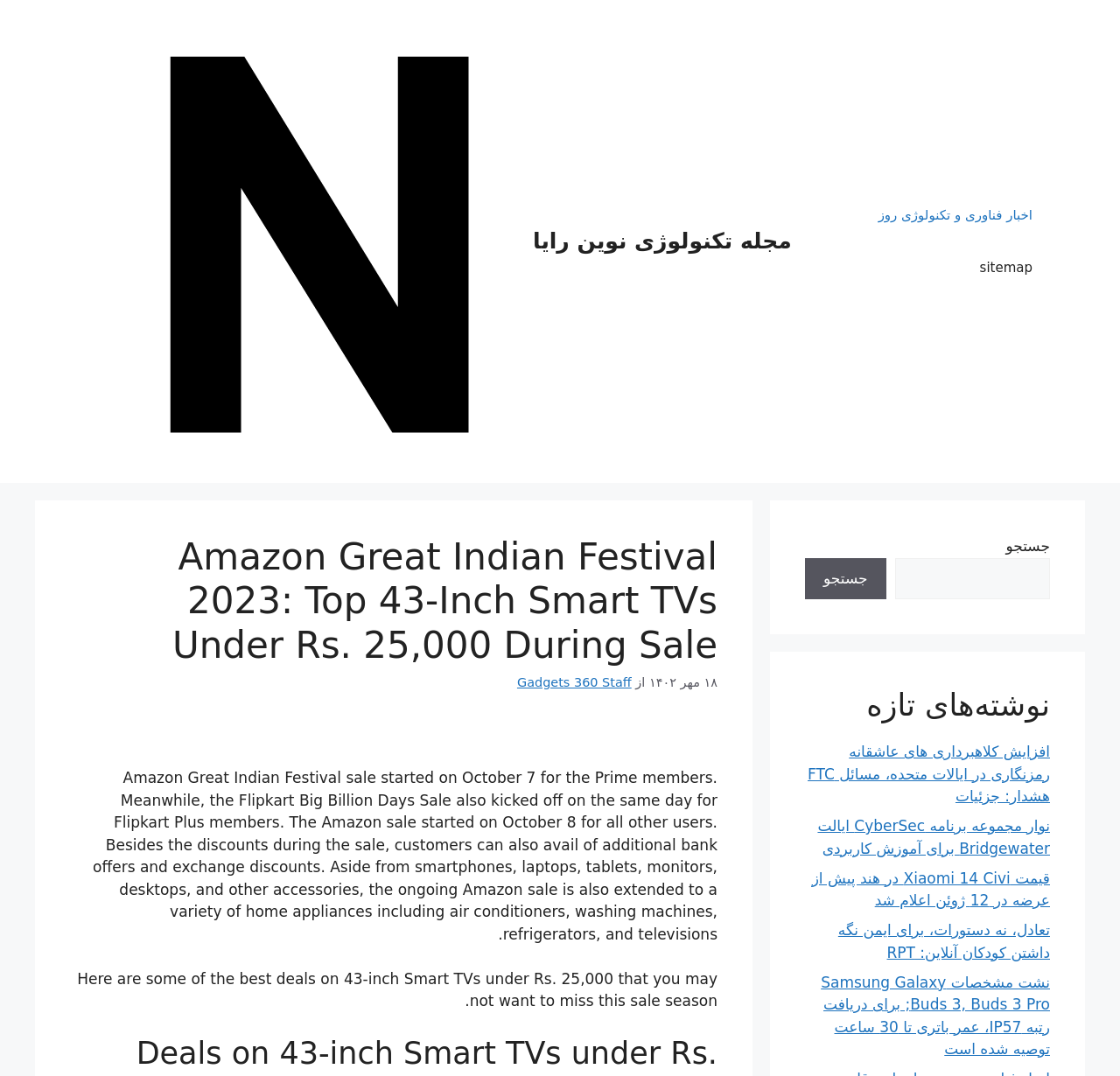Determine the bounding box coordinates of the section to be clicked to follow the instruction: "visit Gadgets 360 Staff page". The coordinates should be given as four float numbers between 0 and 1, formatted as [left, top, right, bottom].

[0.462, 0.628, 0.564, 0.641]